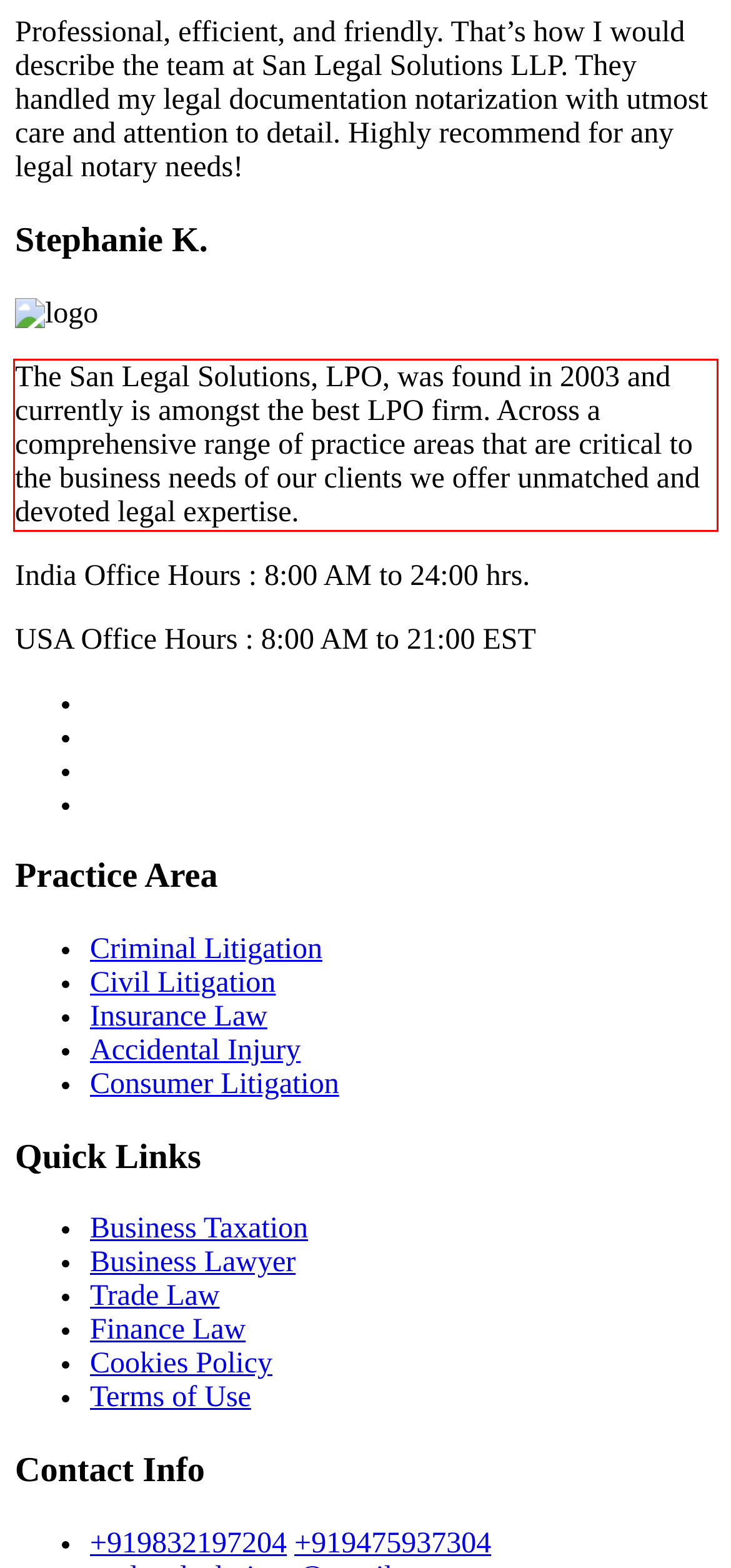Examine the webpage screenshot and use OCR to recognize and output the text within the red bounding box.

The San Legal Solutions, LPO, was found in 2003 and currently is amongst the best LPO firm. Across a comprehensive range of practice areas that are critical to the business needs of our clients we offer unmatched and devoted legal expertise.